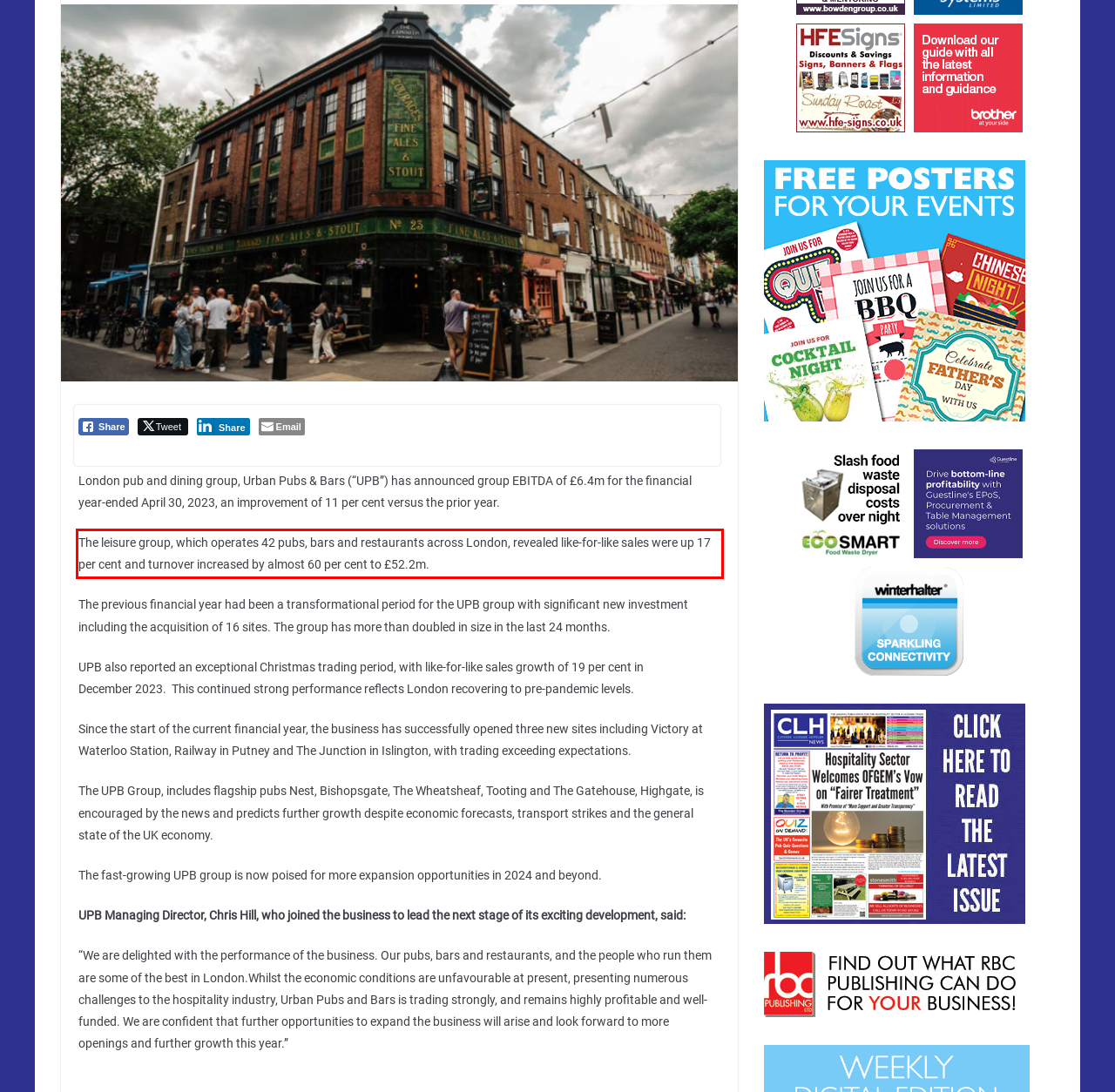Using the provided webpage screenshot, identify and read the text within the red rectangle bounding box.

The leisure group, which operates 42 pubs, bars and restaurants across London, revealed like-for-like sales were up 17 per cent and turnover increased by almost 60 per cent to £52.2m.